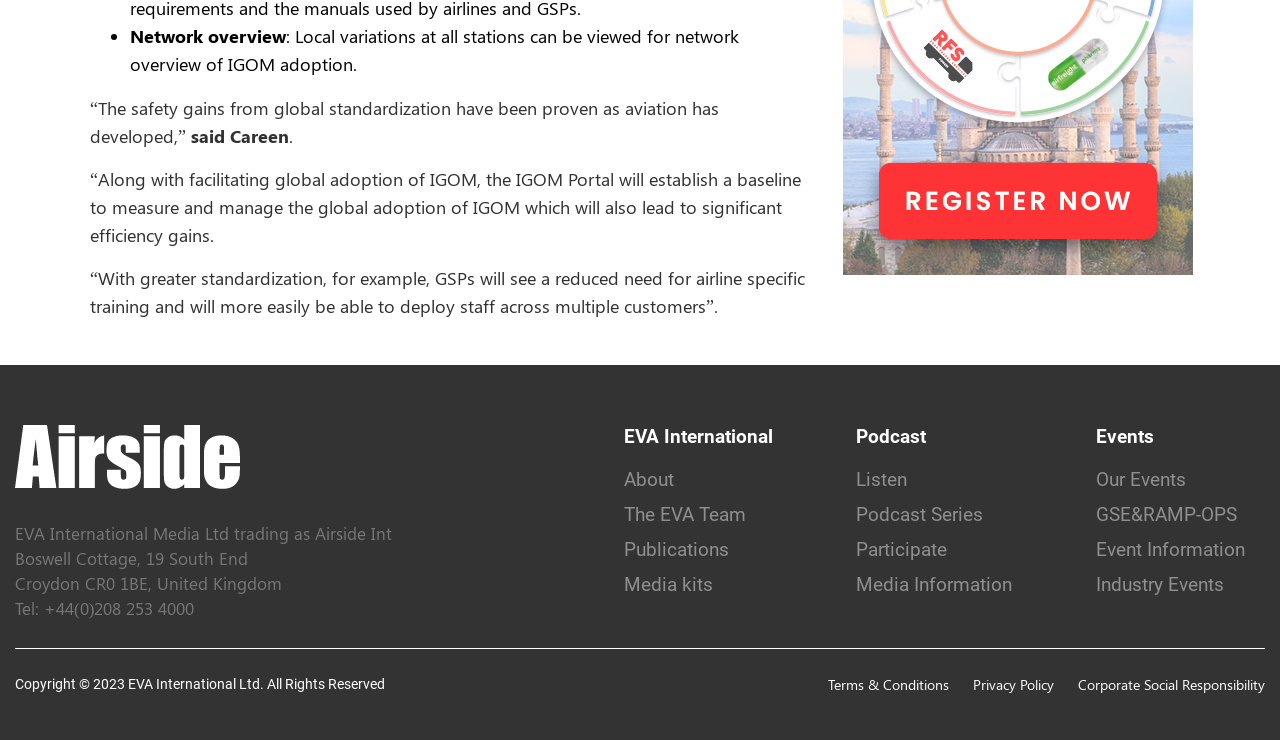Can you specify the bounding box coordinates for the region that should be clicked to fulfill this instruction: "Listen to Podcast".

[0.669, 0.632, 0.791, 0.664]